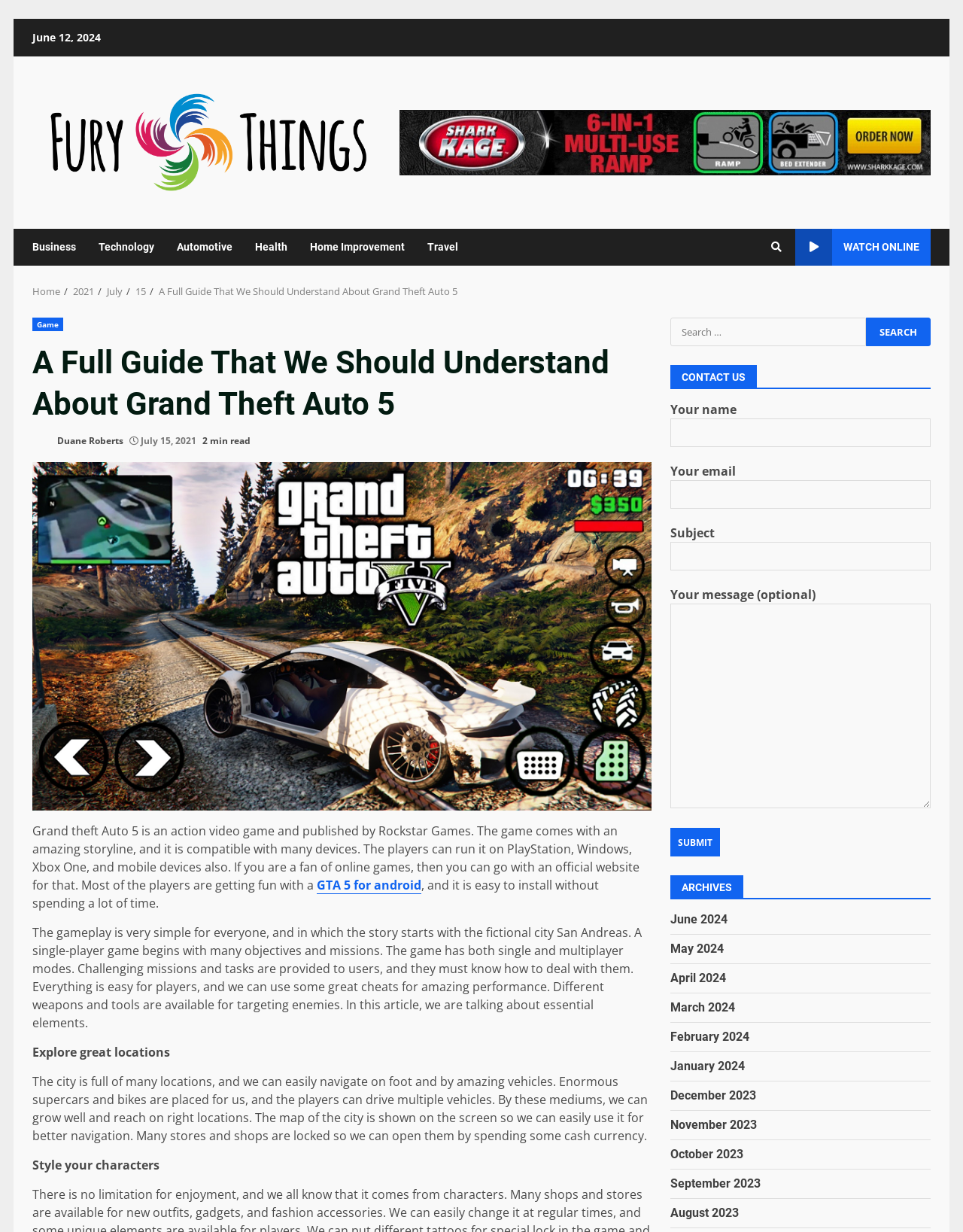Create an elaborate caption that covers all aspects of the webpage.

This webpage is about Grand Theft Auto 5, an action video game published by Rockstar Games. At the top, there is a navigation bar with links to "Home", "Business", "Technology", "Automotive", "Health", "Home Improvement", and "Travel". Below the navigation bar, there is a breadcrumb trail showing the current page's location in the website's hierarchy.

The main content of the page is divided into several sections. The first section has a heading that reads "A Full Guide That We Should Understand About Grand Theft Auto 5" and is followed by a brief introduction to the game. The introduction mentions that the game has an amazing storyline and is compatible with many devices, including PlayStation, Windows, Xbox One, and mobile devices.

Below the introduction, there are several paragraphs of text that provide more information about the game. The text describes the gameplay, including the fictional city of San Andreas, single-player and multiplayer modes, and the availability of cheats. It also mentions the ability to explore great locations, style characters, and use various weapons and tools.

To the right of the main content, there is a sidebar with several sections. The first section has a search bar with a button labeled "Search". Below the search bar, there is a "CONTACT US" section with a contact form that includes fields for name, email, subject, and message. The form has a "Submit" button.

Below the contact form, there is an "ARCHIVES" section with links to various months and years, including June 2024, May 2024, and so on.